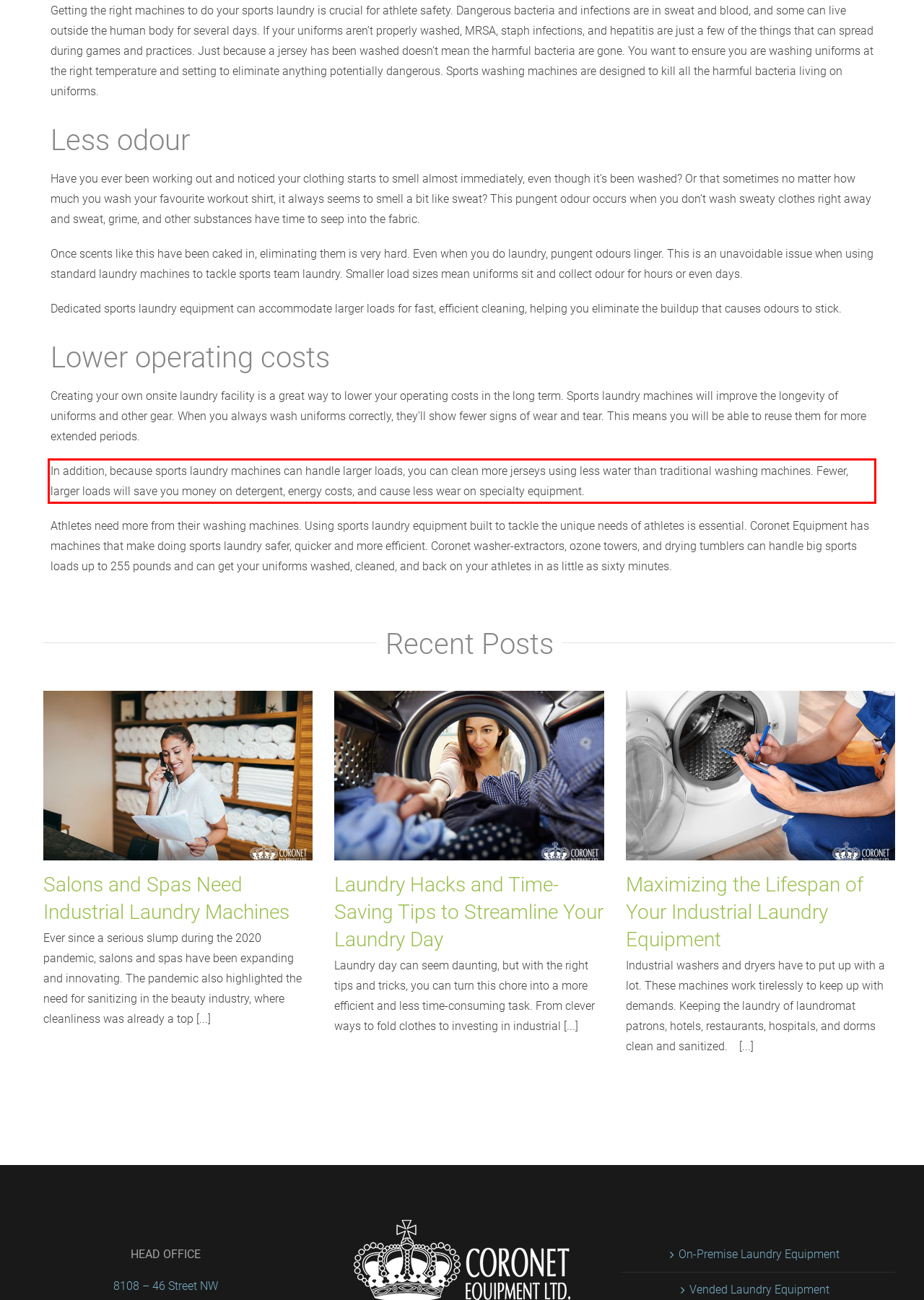Please identify and extract the text from the UI element that is surrounded by a red bounding box in the provided webpage screenshot.

In addition, because sports laundry machines can handle larger loads, you can clean more jerseys using less water than traditional washing machines. Fewer, larger loads will save you money on detergent, energy costs, and cause less wear on specialty equipment.